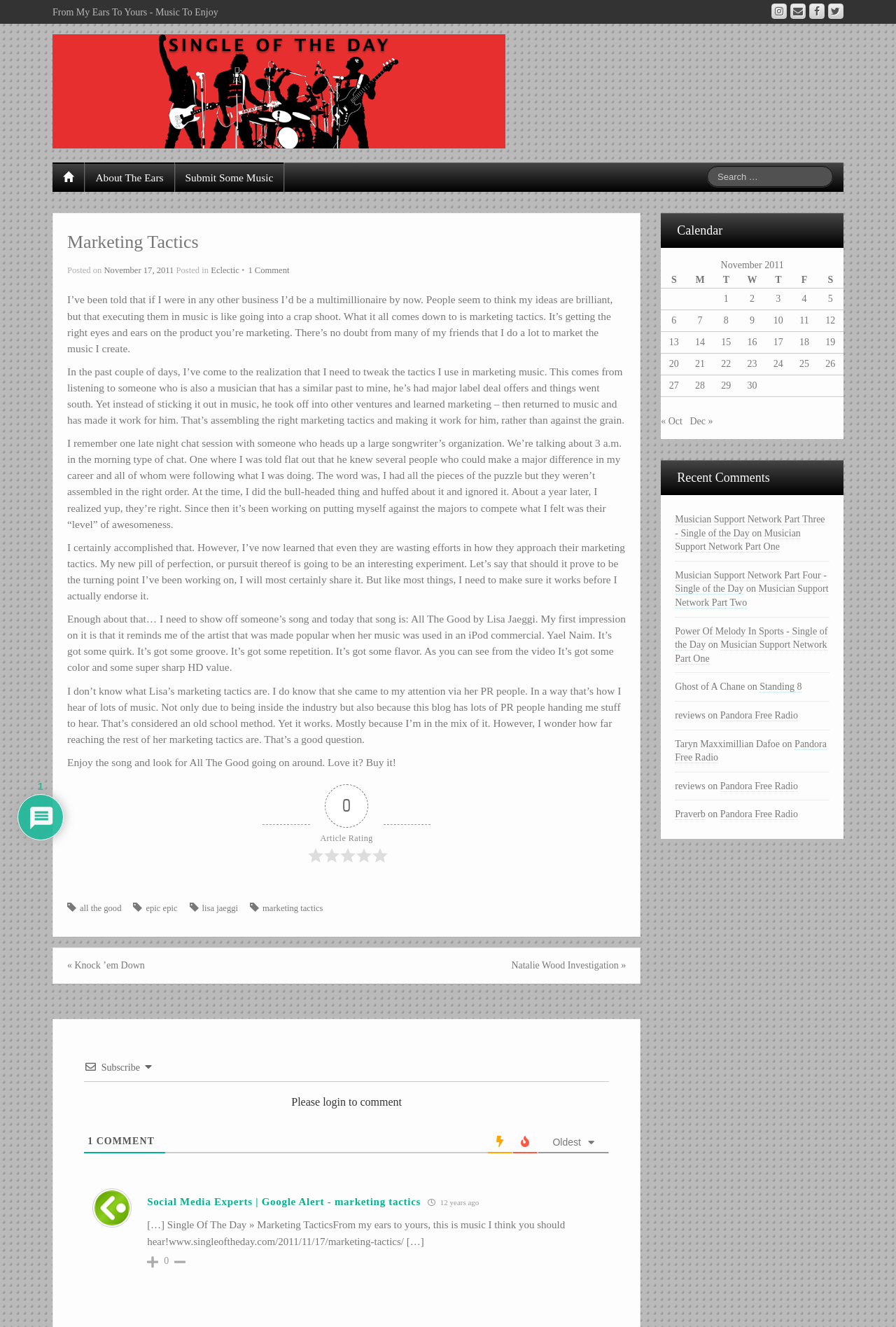What is the date of the article?
Look at the image and respond with a one-word or short phrase answer.

November 17, 2011